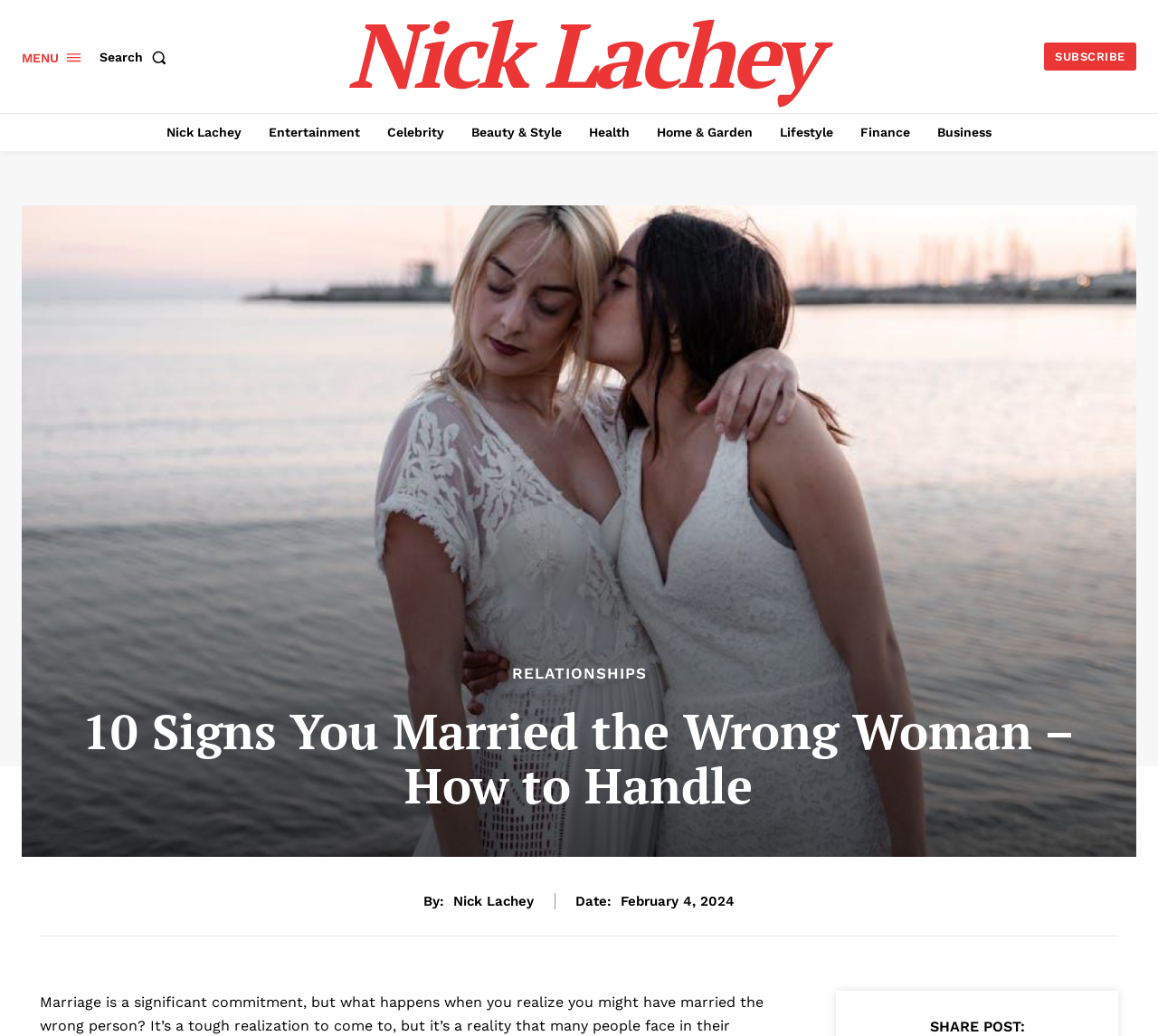What is the date of the article?
Please provide a comprehensive answer based on the contents of the image.

I found the date by looking at the time element which is located next to the 'Date:' text, and it shows 'February 4, 2024'.